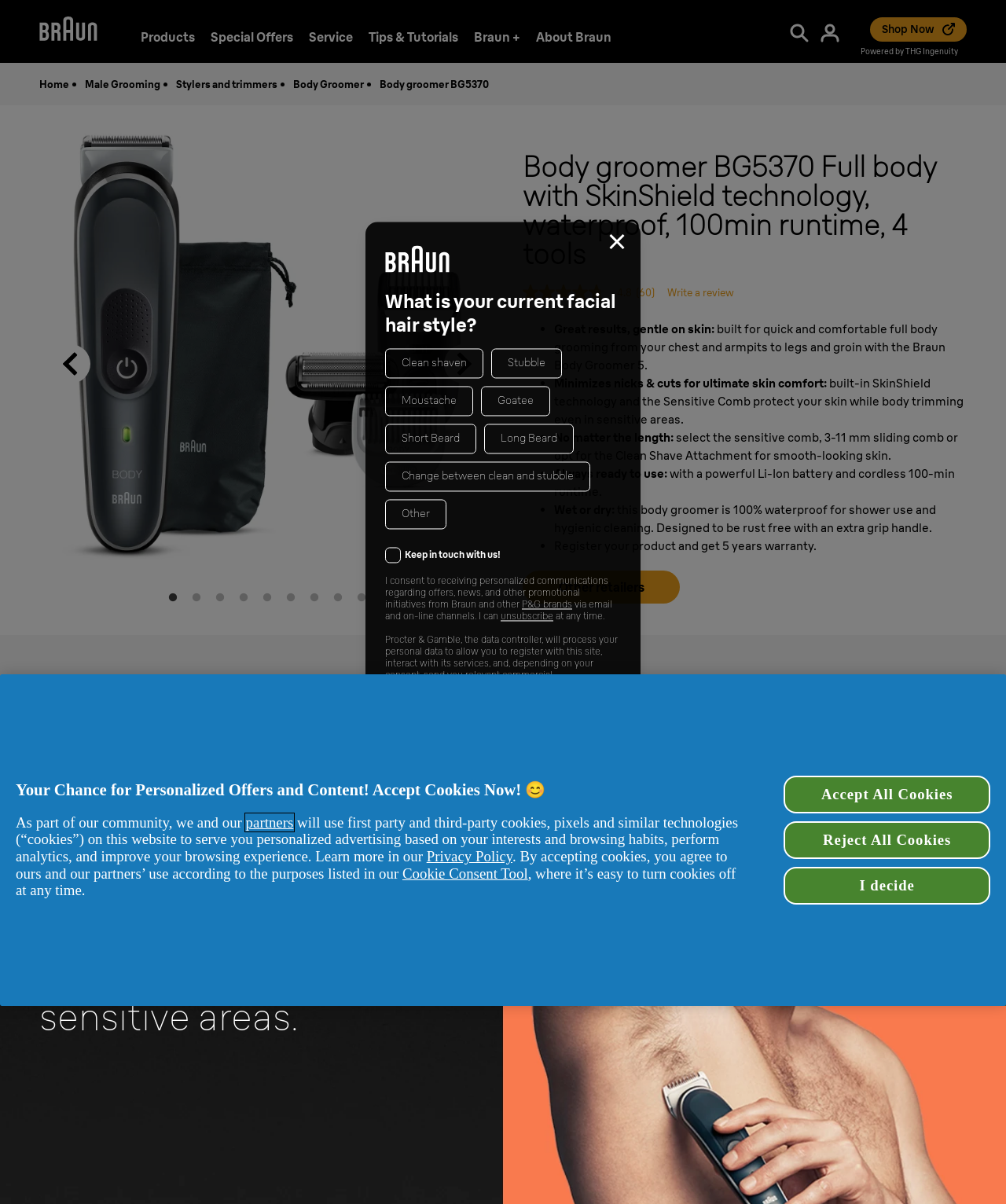How many minutes of cordless runtime does the body groomer provide?
Using the image as a reference, deliver a detailed and thorough answer to the question.

I found the answer in the product description, which states that the body groomer has a battery that provides 100 minutes of cordless runtime.